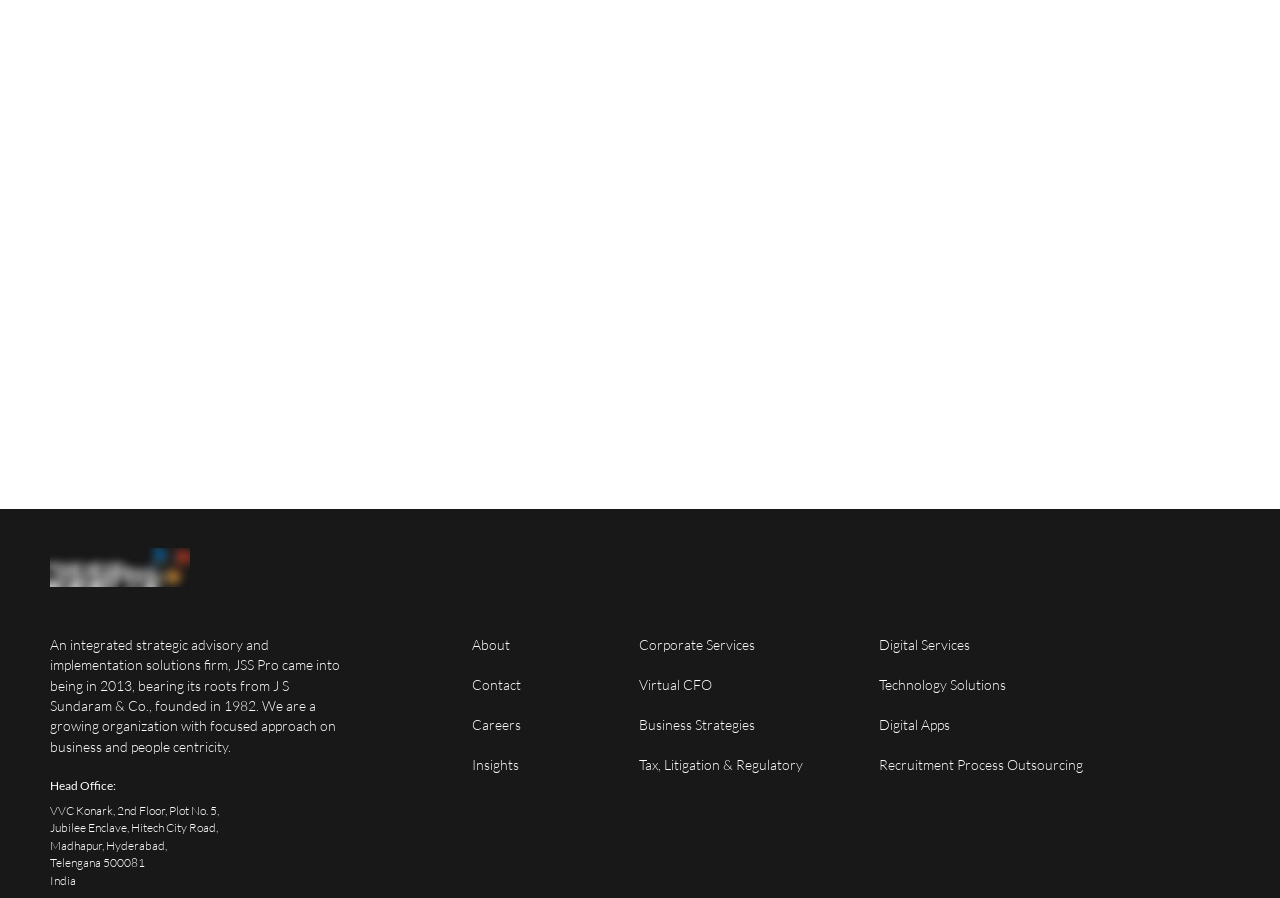What is the desired certification for an Application Developer (Java)?
Please use the image to provide an in-depth answer to the question.

From the static text 'Strongly desired experience with AWS technologies including Lambda (Python), Glue (PySpark), and DynamoDB.' under the heading 'Application Developer (Java)', it can be determined that the desired certification for an Application Developer (Java) is AWS technologies.